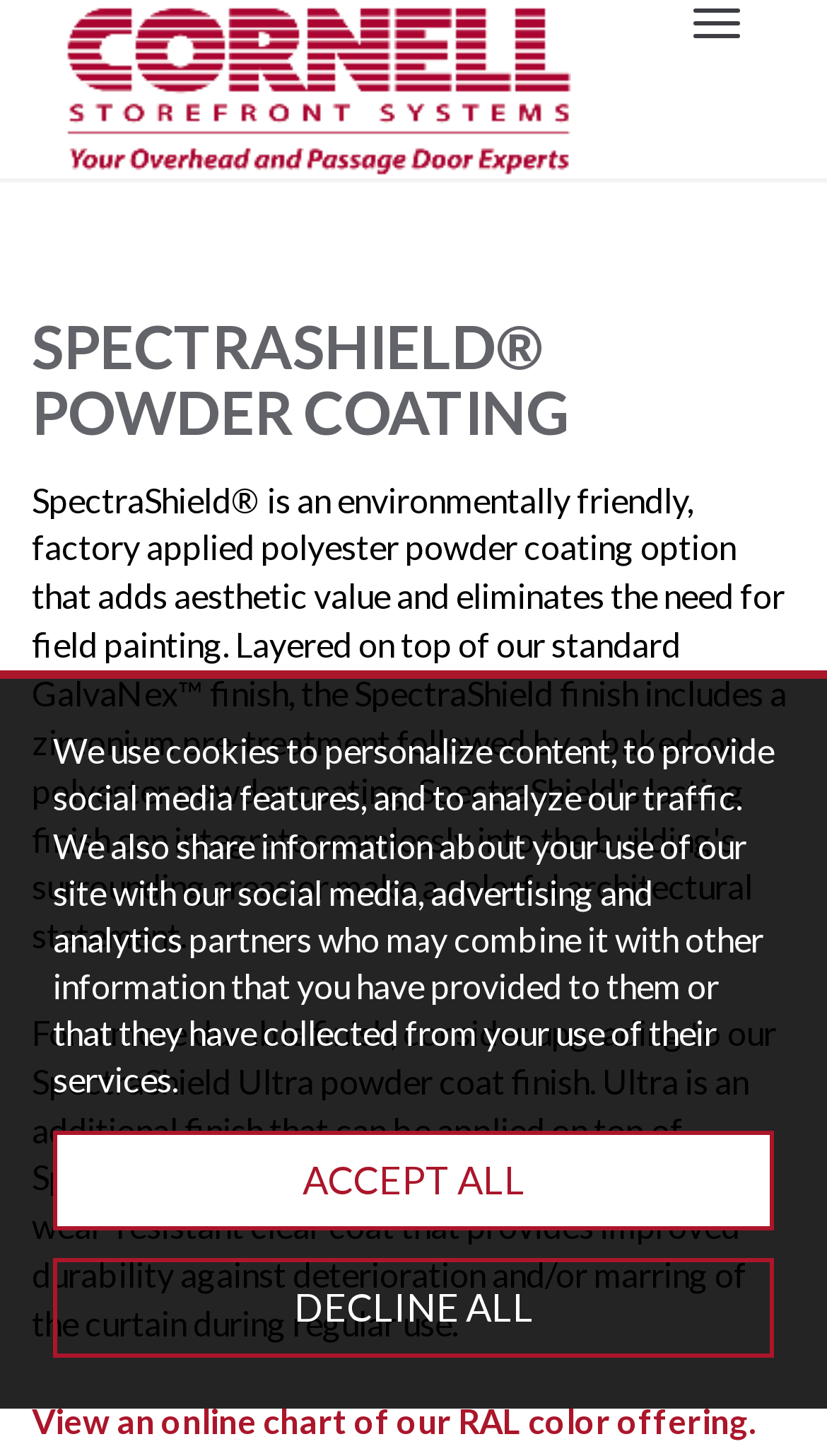What is the purpose of SpectraShield Ultra?
Can you provide a detailed and comprehensive answer to the question?

According to the text, SpectraShield Ultra is an additional finish that can be applied on top of SpectraShield, and it provides improved durability against deterioration and/or marring of the curtain during regular use.